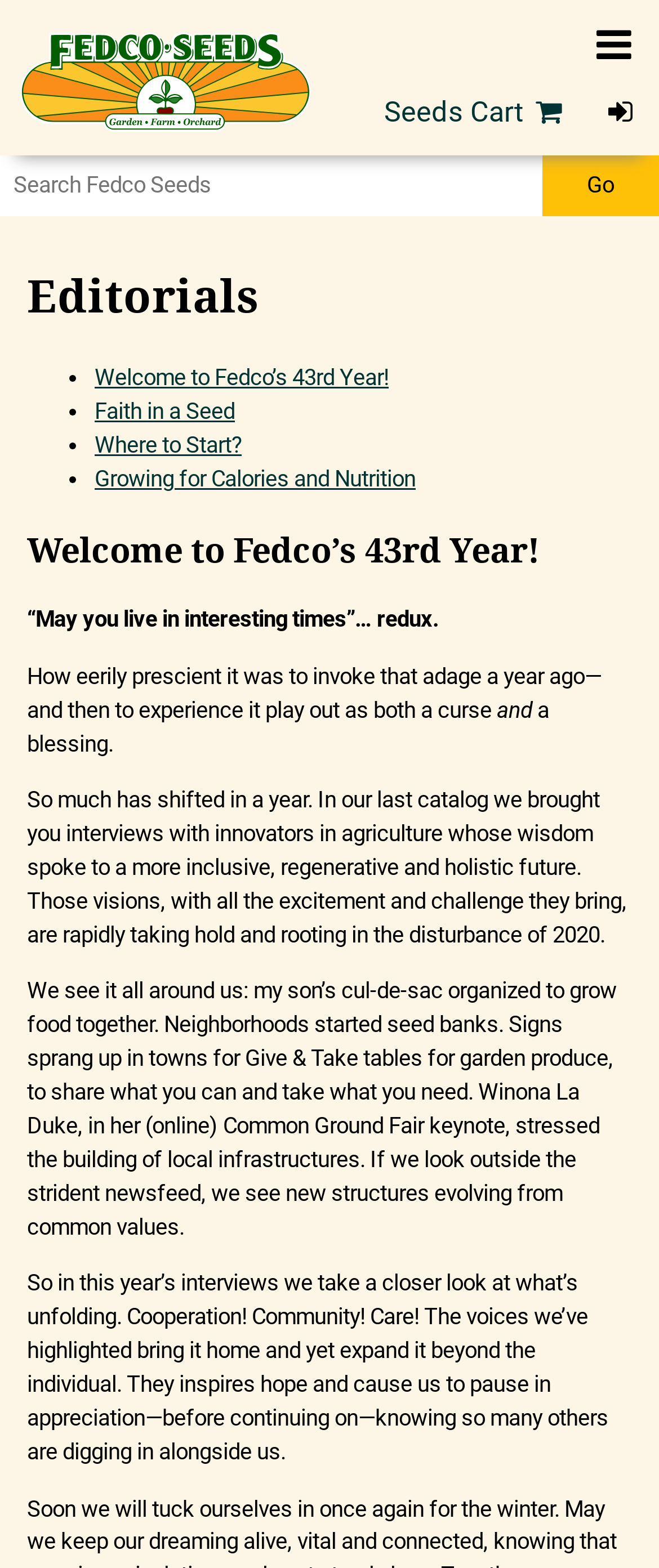Answer the following query concisely with a single word or phrase:
What is the purpose of the search box?

Search Fedco Seeds